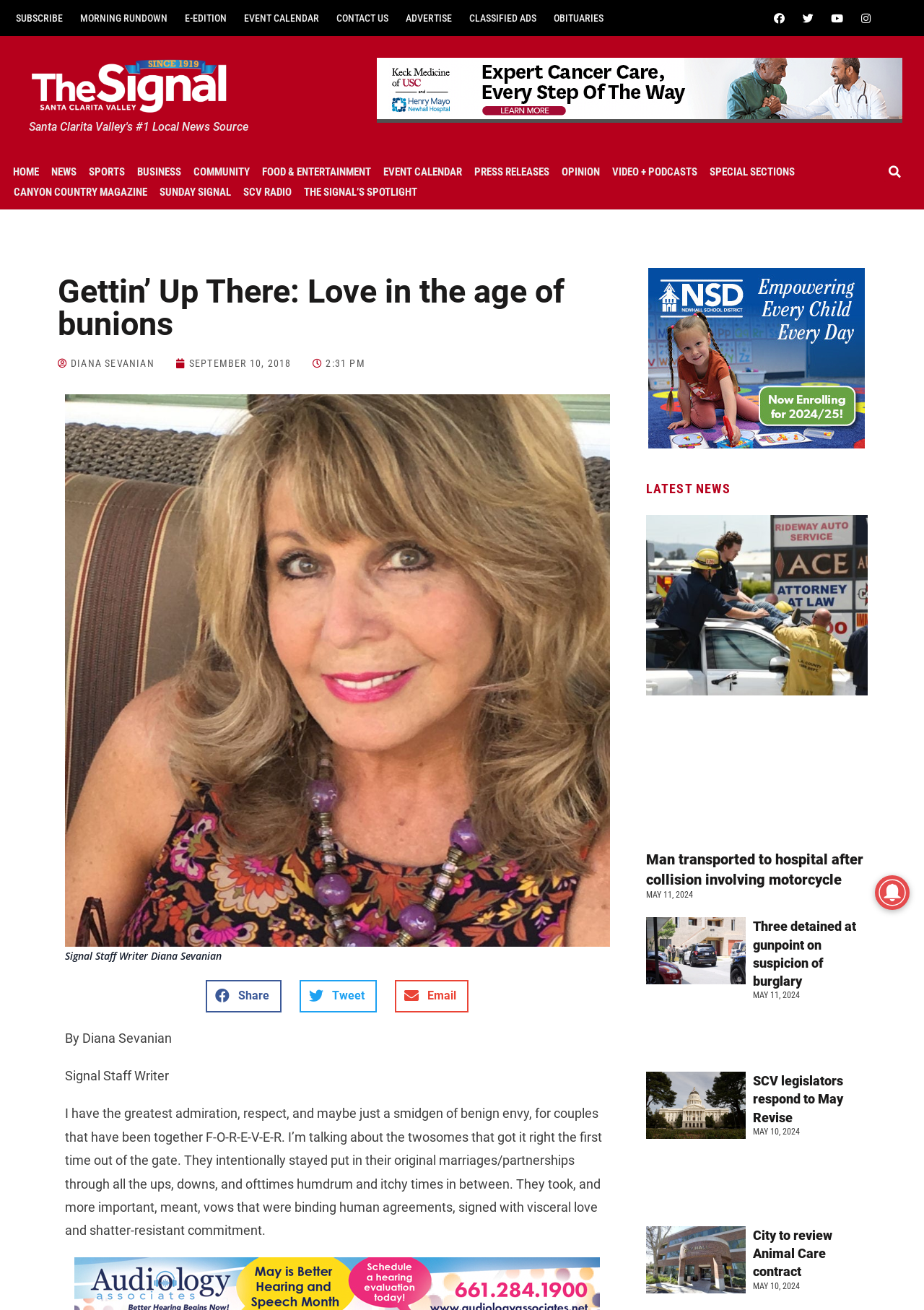Identify the bounding box coordinates of the clickable region necessary to fulfill the following instruction: "Share this article on Facebook". The bounding box coordinates should be four float numbers between 0 and 1, i.e., [left, top, right, bottom].

[0.223, 0.748, 0.305, 0.773]